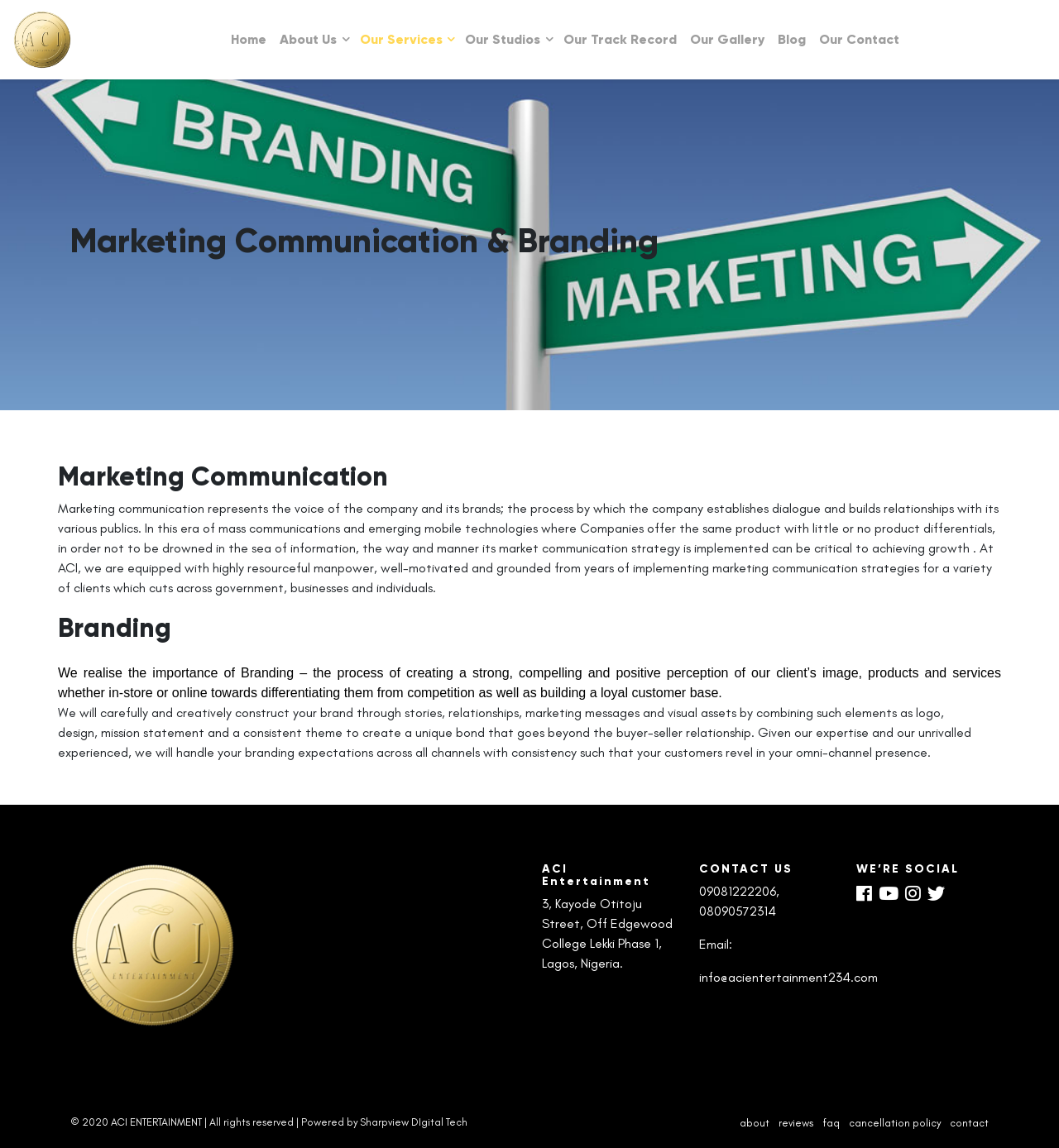Please specify the bounding box coordinates of the clickable section necessary to execute the following command: "Email hello@caregiversnl.com".

None